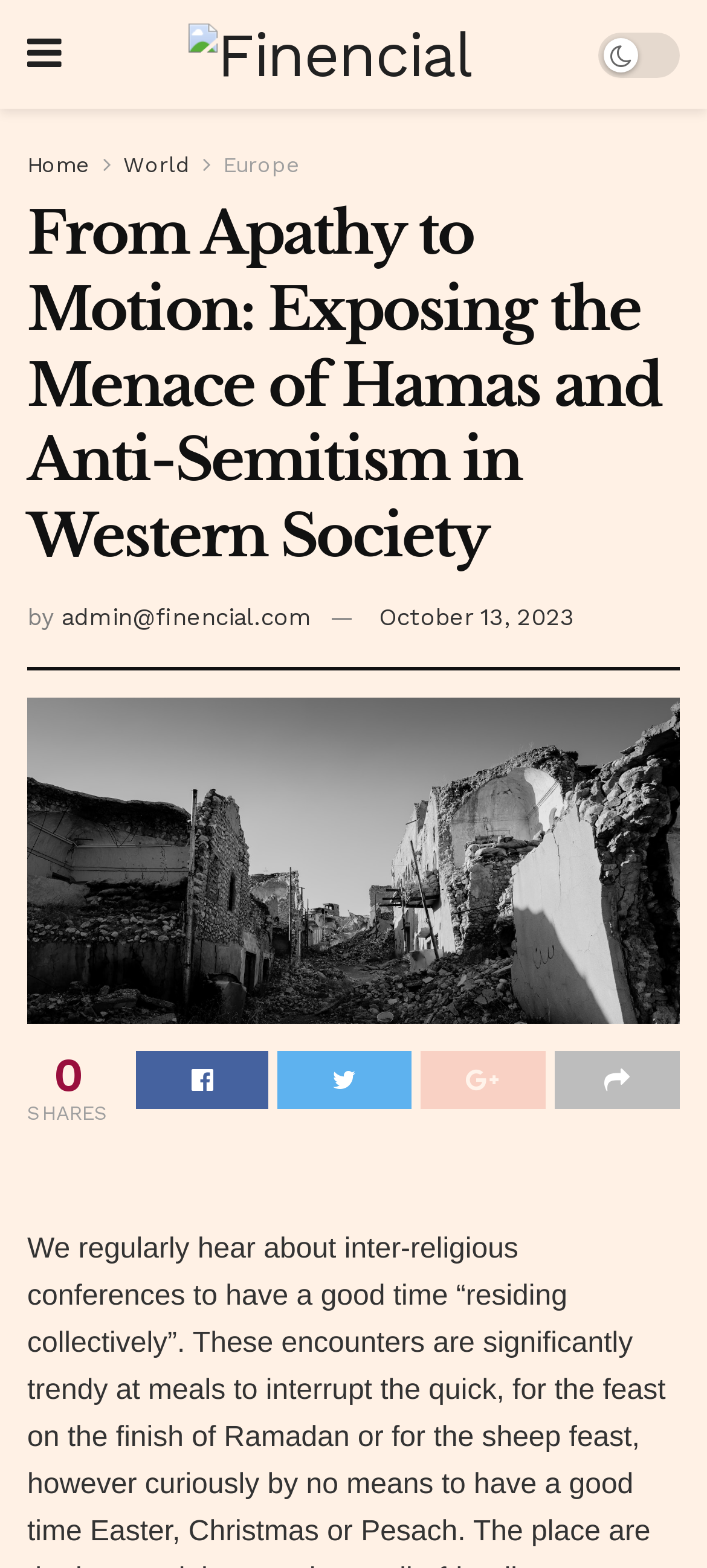Please determine the bounding box coordinates of the clickable area required to carry out the following instruction: "contact admin". The coordinates must be four float numbers between 0 and 1, represented as [left, top, right, bottom].

[0.087, 0.385, 0.441, 0.402]